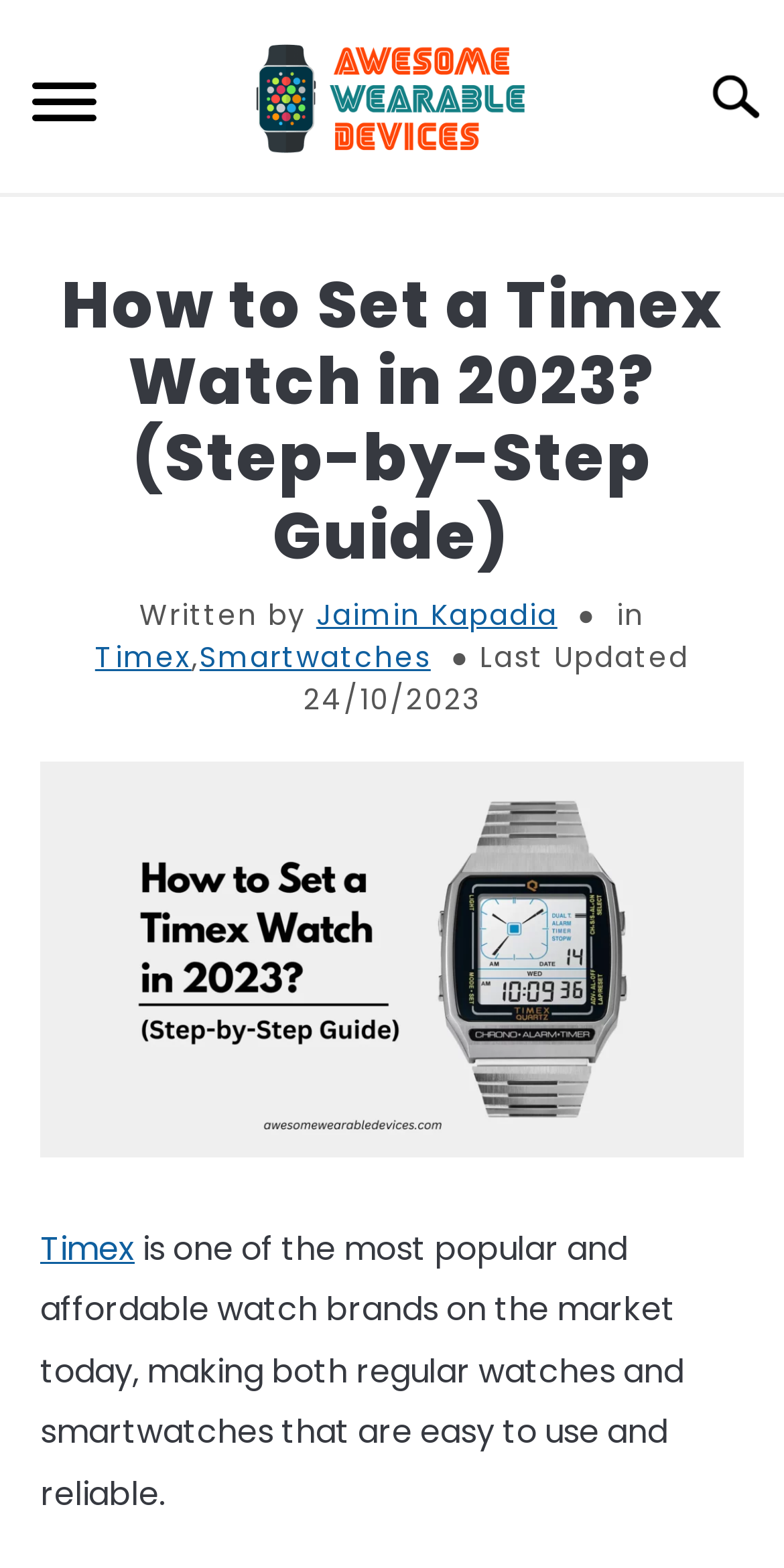Locate the bounding box coordinates of the segment that needs to be clicked to meet this instruction: "Read the article about Timex".

[0.051, 0.782, 0.172, 0.811]